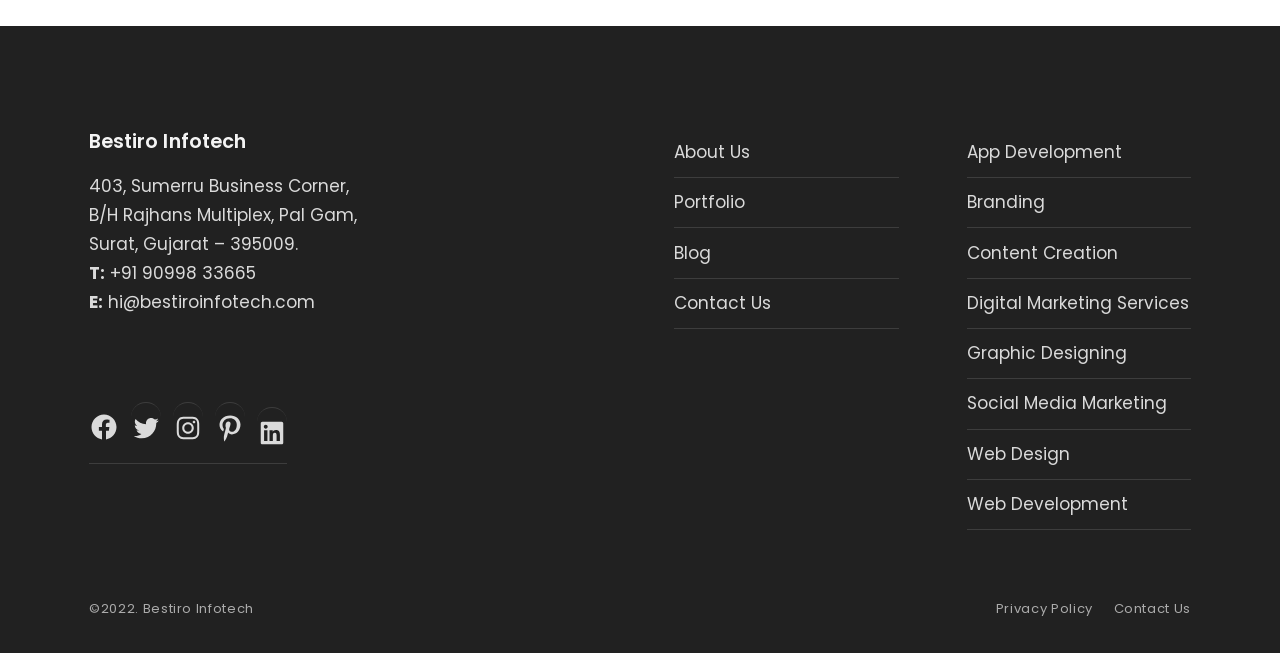Identify the bounding box coordinates of the section that should be clicked to achieve the task described: "select a previous post".

None